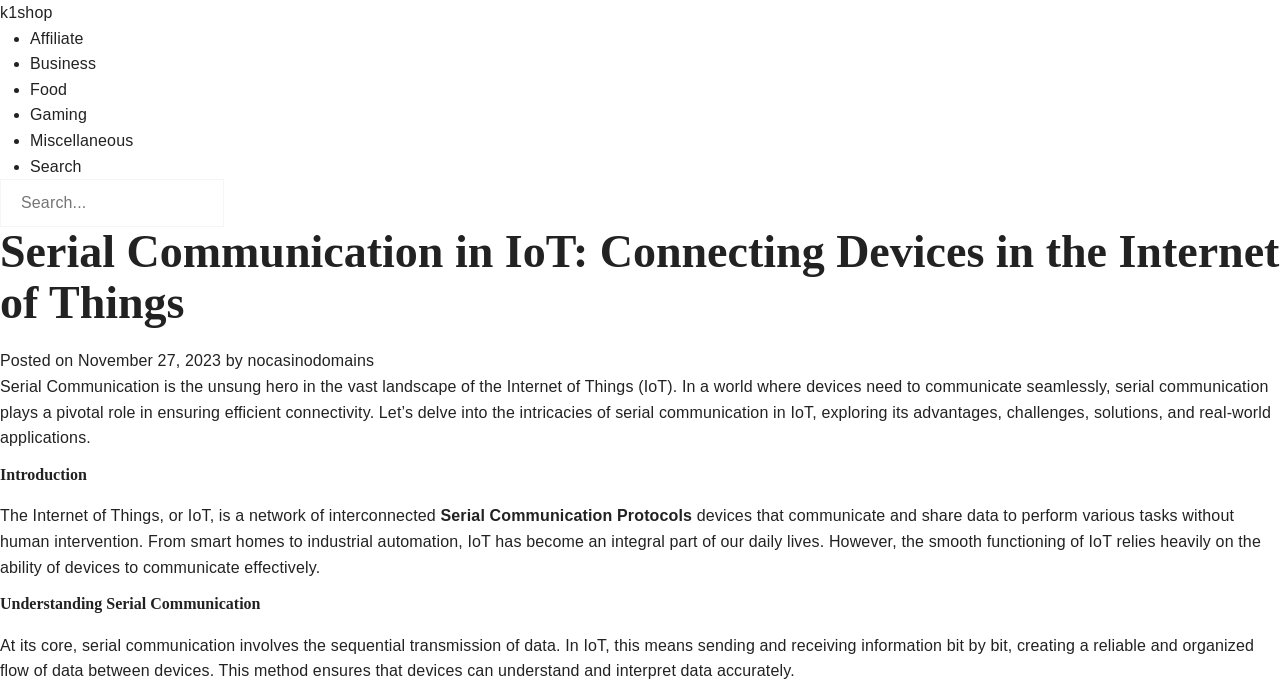Use a single word or phrase to answer the question: What is the importance of serial communication in IoT?

smooth functioning